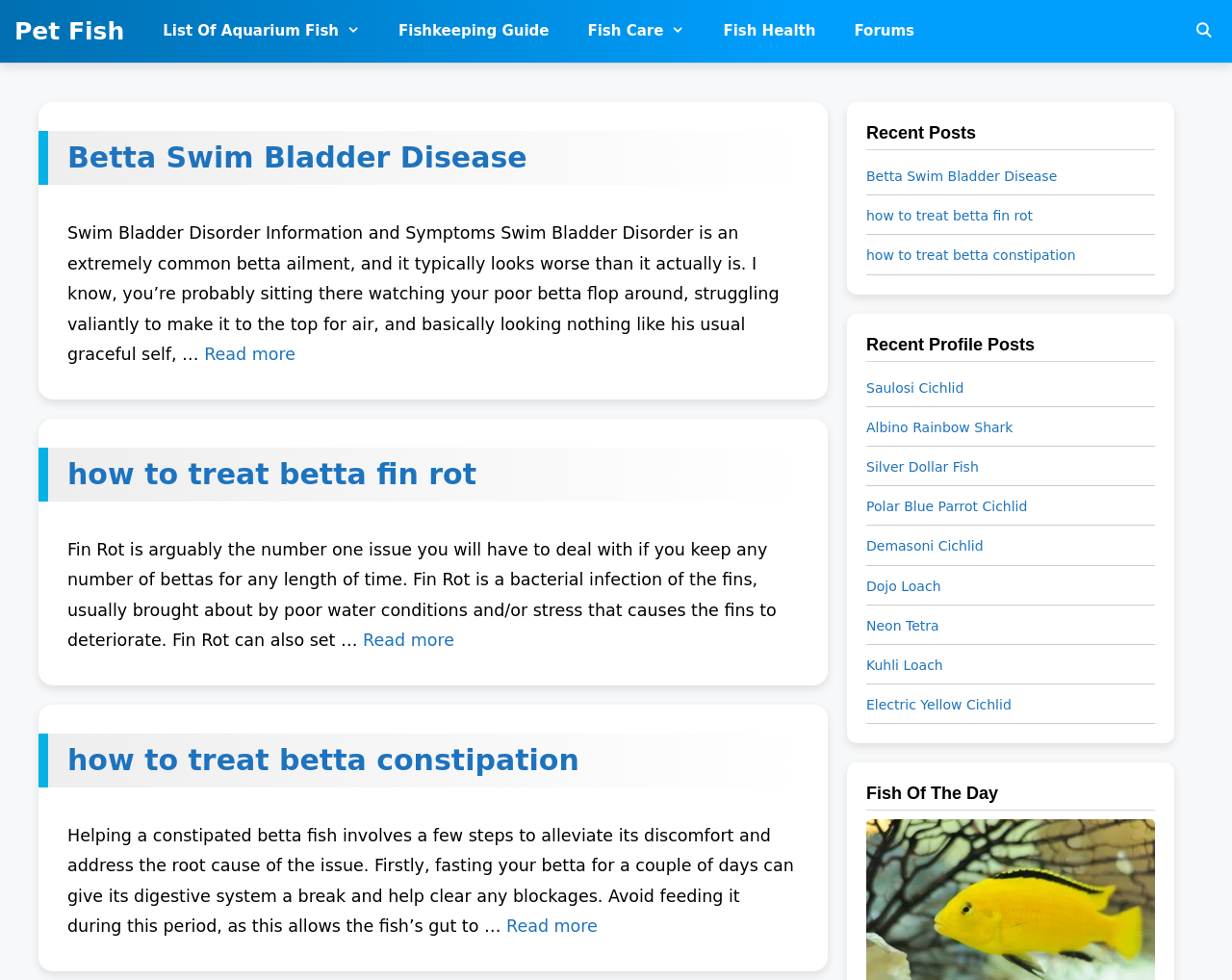Determine the bounding box coordinates for the UI element with the following description: "deadline.zip". The coordinates should be four float numbers between 0 and 1, represented as [left, top, right, bottom].

None